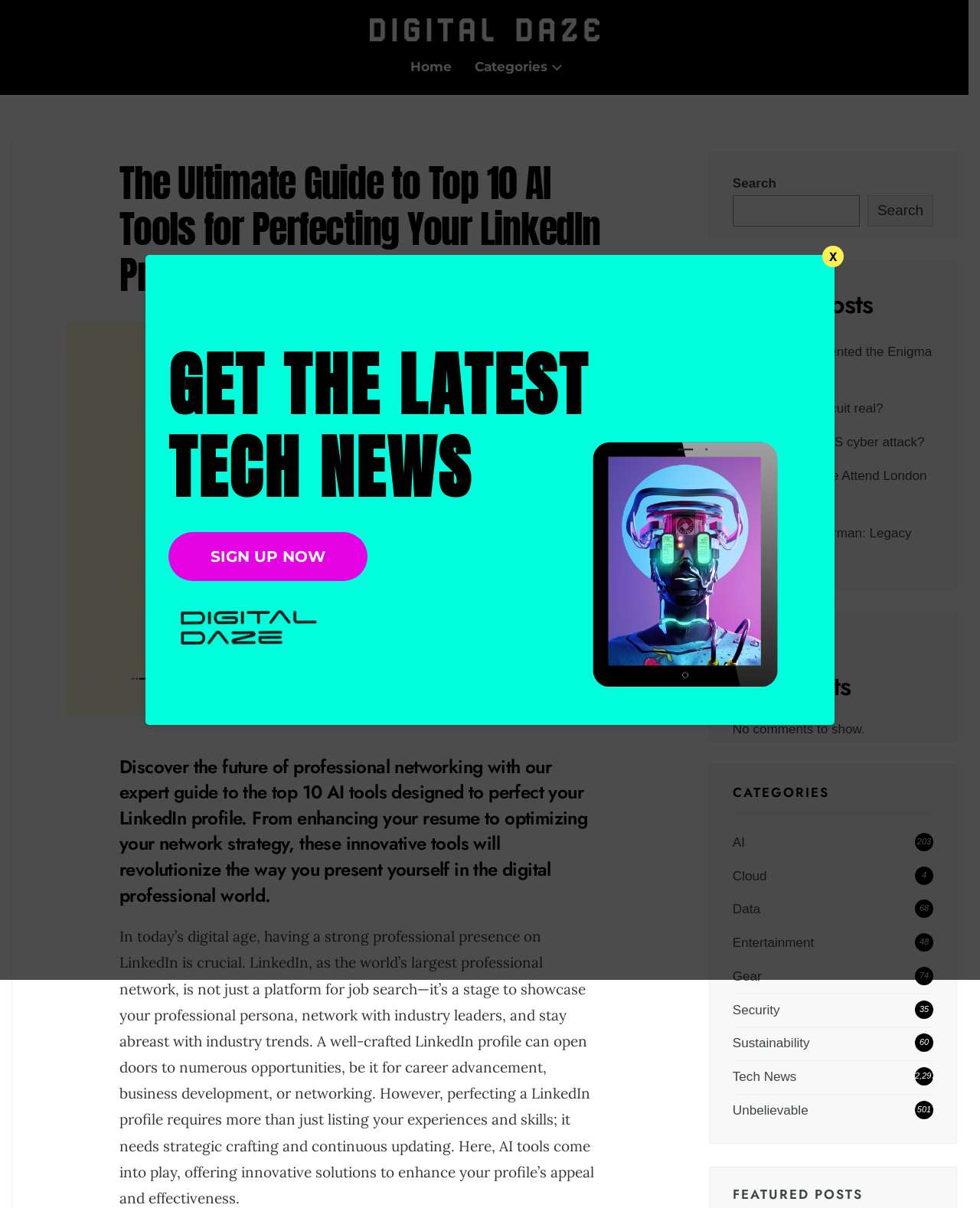What can be searched on the webpage?
Please look at the screenshot and answer using one word or phrase.

Posts